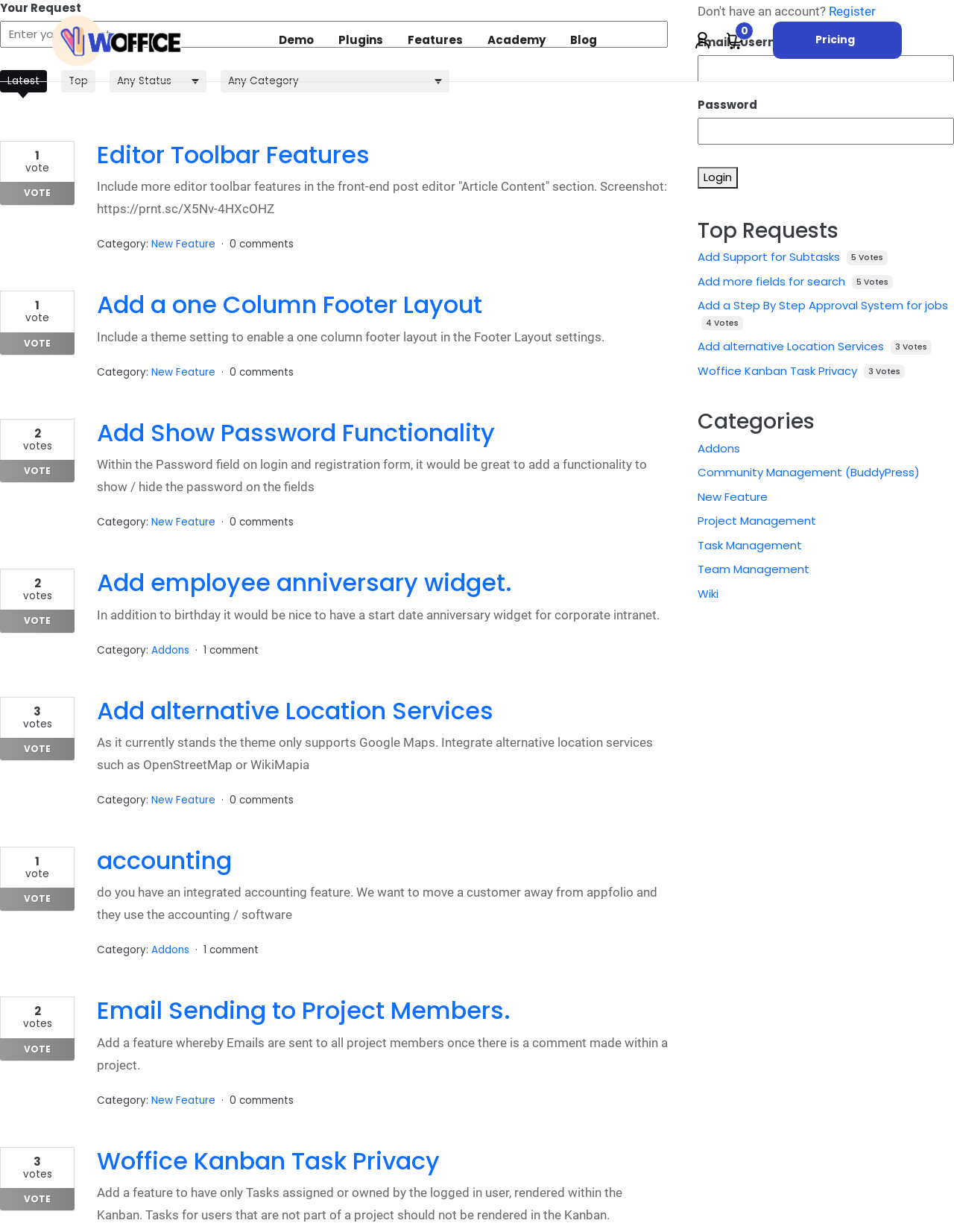Provide the bounding box coordinates of the UI element this sentence describes: "IPTV Dashboard".

None